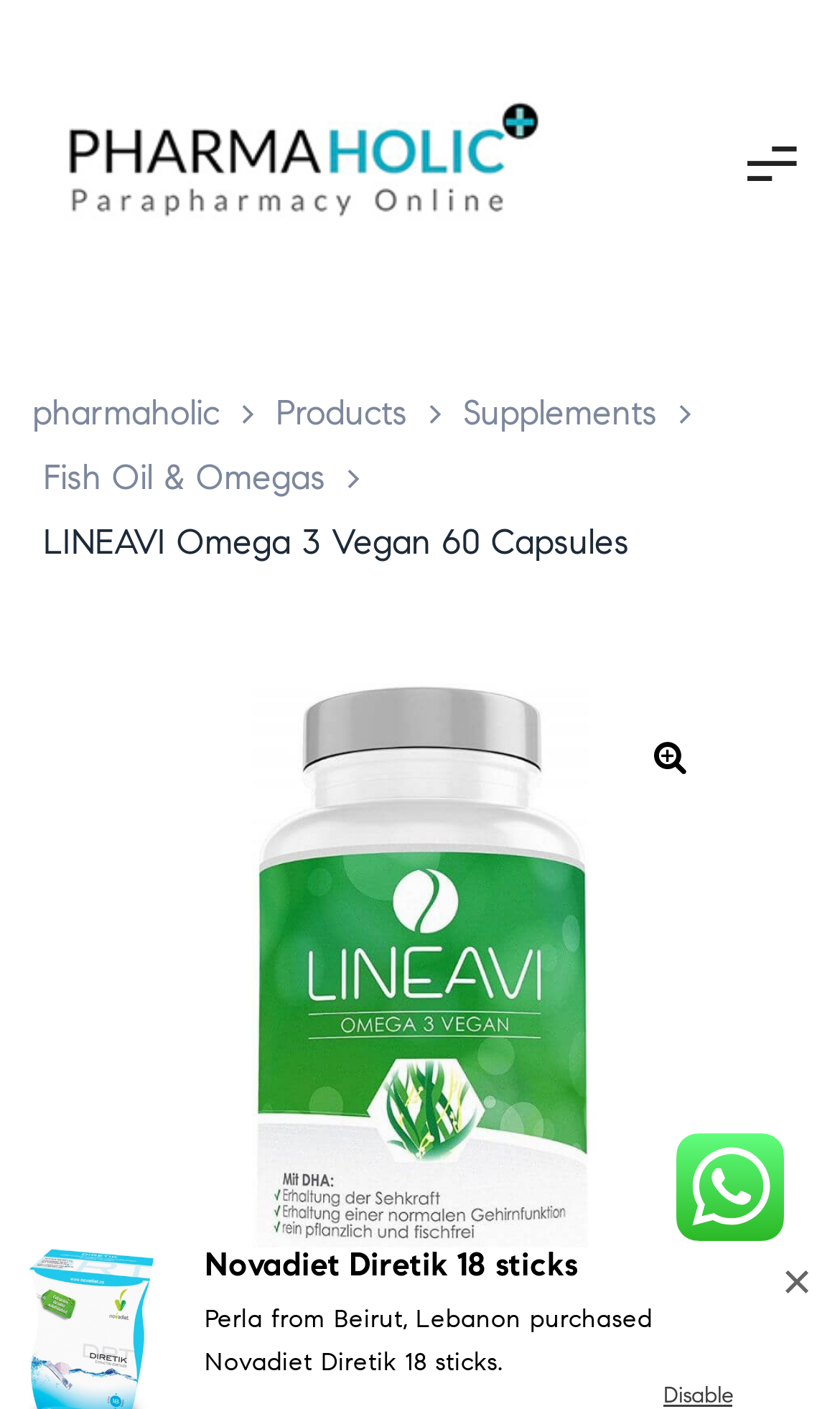Determine the title of the webpage and give its text content.

LINEAVI Omega 3 Vegan 60 Capsules